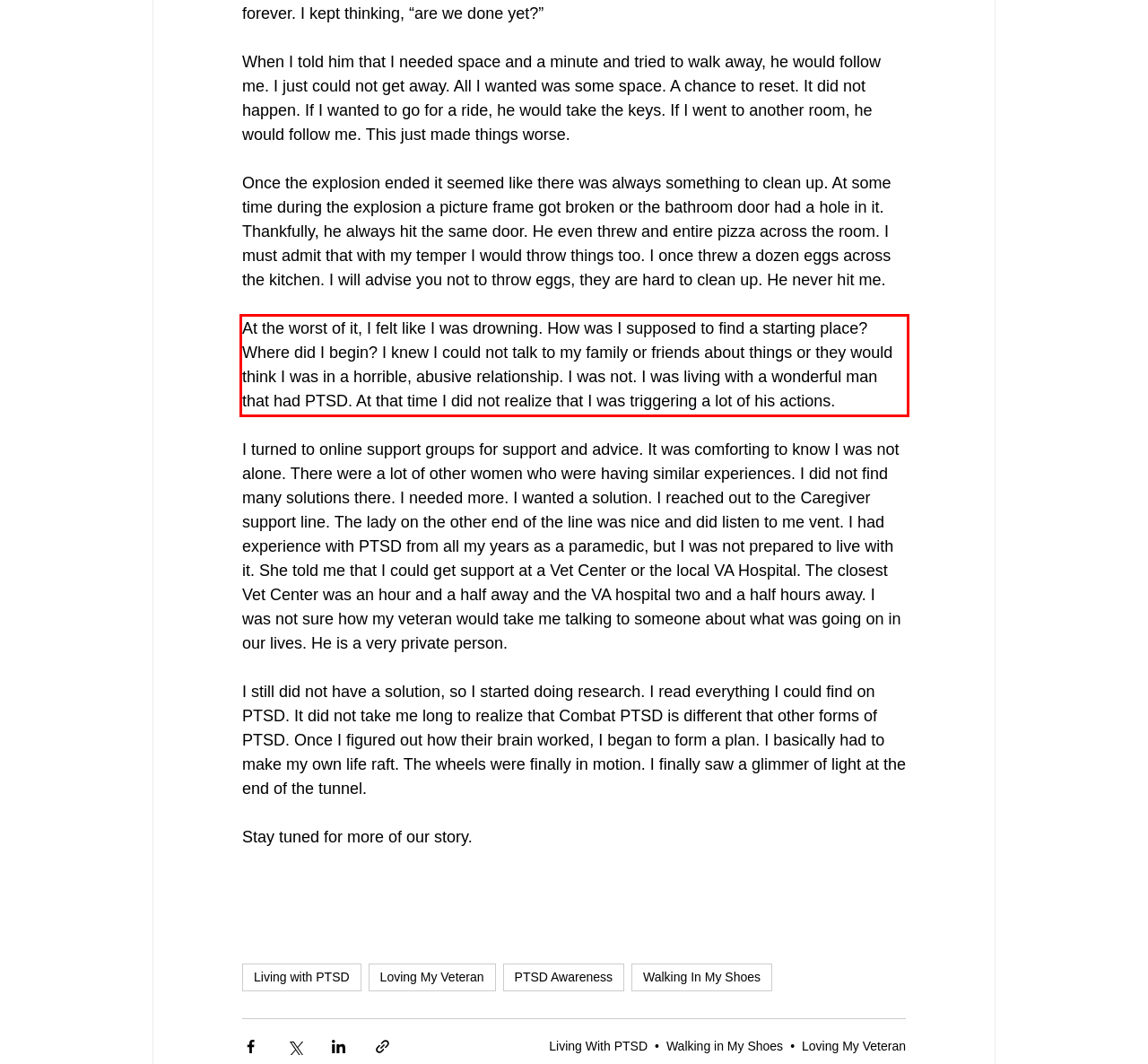Identify the text inside the red bounding box on the provided webpage screenshot by performing OCR.

At the worst of it, I felt like I was drowning. How was I supposed to find a starting place? Where did I begin? I knew I could not talk to my family or friends about things or they would think I was in a horrible, abusive relationship. I was not. I was living with a wonderful man that had PTSD. At that time I did not realize that I was triggering a lot of his actions.